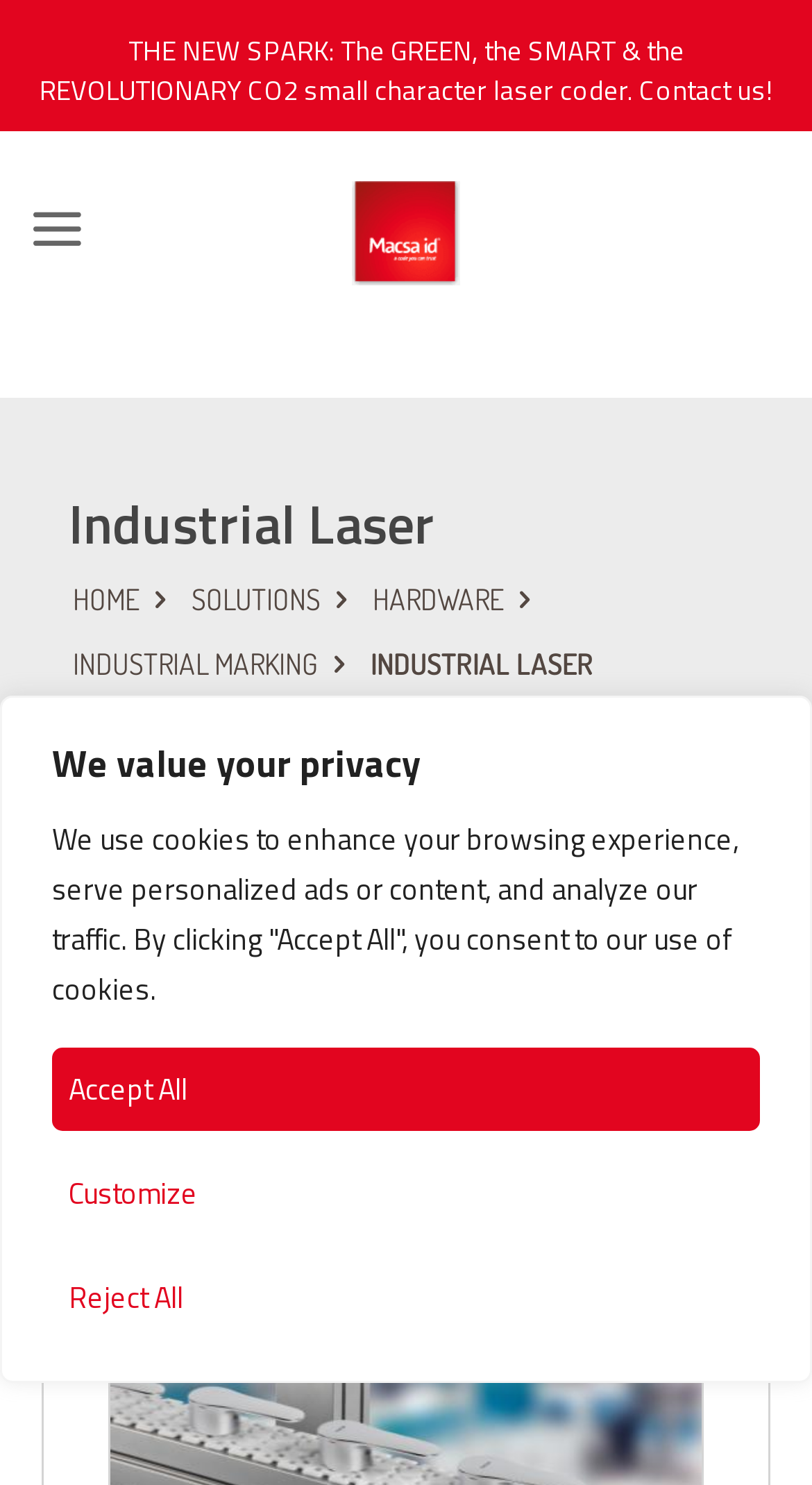What is the name of the company? Based on the screenshot, please respond with a single word or phrase.

Macsa ID